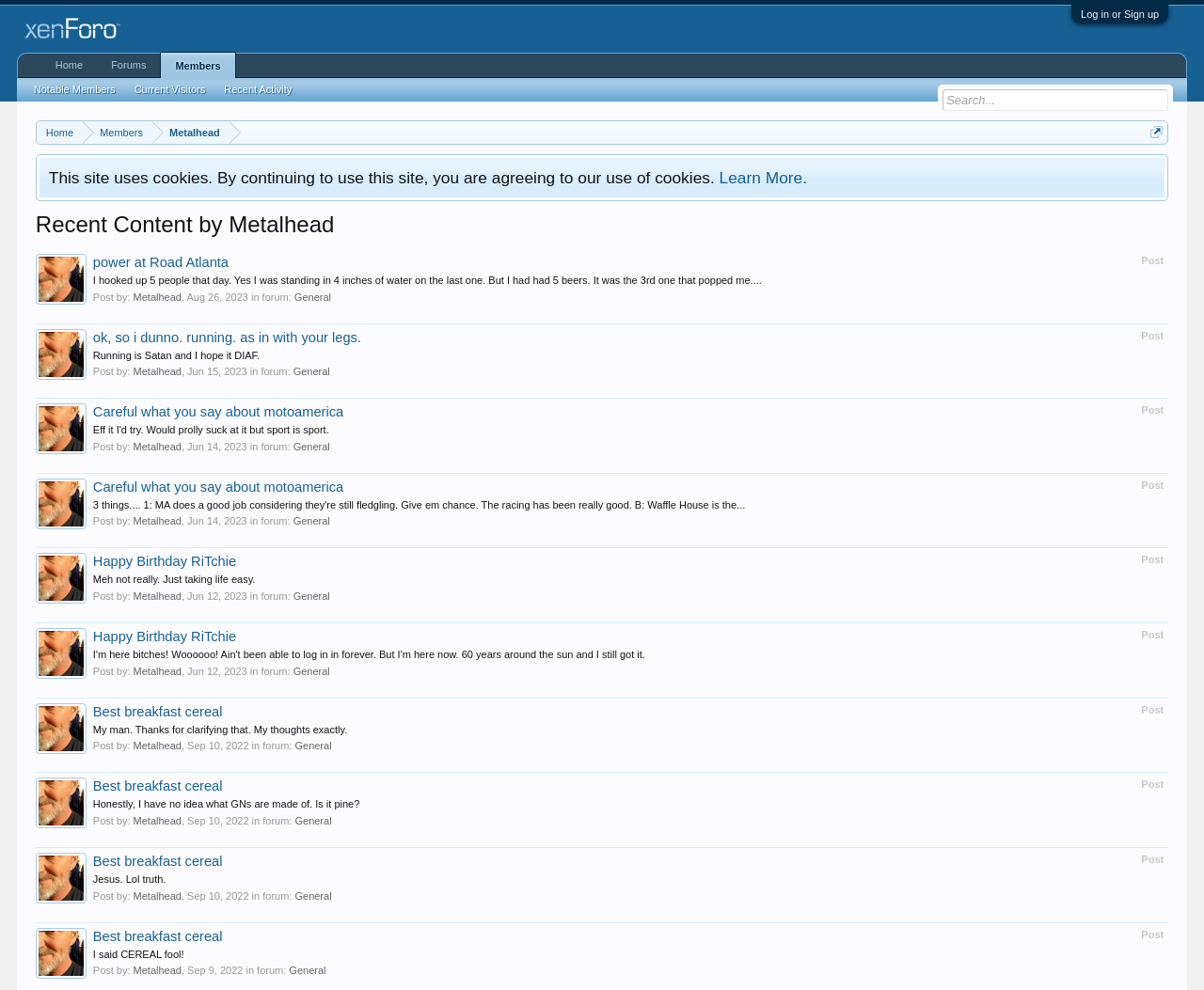Using the format (top-left x, top-left y, bottom-right x, bottom-right y), provide the bounding box coordinates for the described UI element. All values should be floating point numbers between 0 and 1: Log in or Sign up

[0.898, 0.009, 0.963, 0.02]